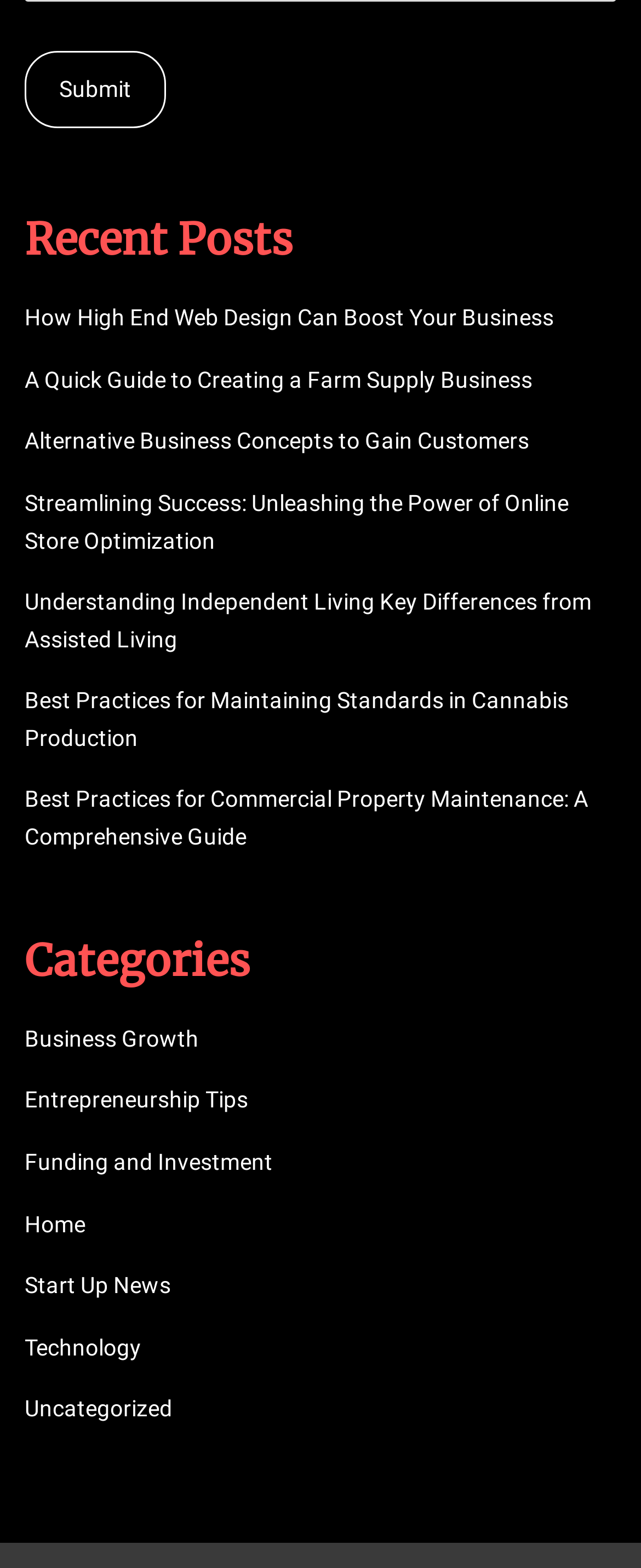Give a one-word or one-phrase response to the question: 
What is the topic of the first link?

Web Design